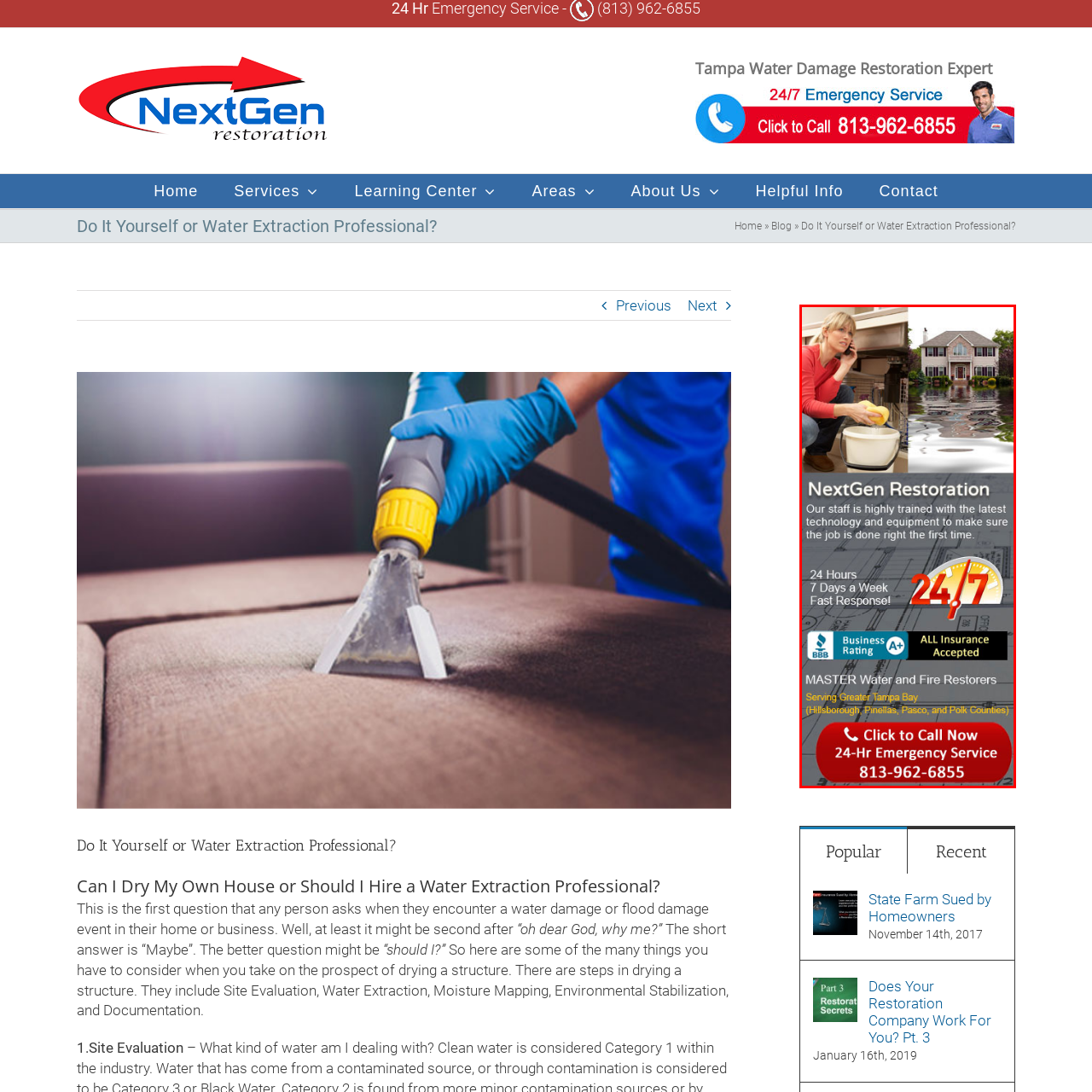Thoroughly describe the scene captured inside the red-bordered section of the image.

The image promotes NextGen Restoration, a company specialized in water damage services. It features a woman kneeling beside a flooded area in a home, emphasizing the urgency and reality of water damage situations. The image includes a backdrop of a house partially surrounded by water, highlighting the need for professional restoration services.

NextGen Restoration's slogan, "Our staff is highly trained with the latest technology and equipment to make sure the job is done right the first time," underscores their commitment to quality service. Additional details include their 24/7 availability, a business rating, and the acceptance of all insurance. The caption encourages potential clients to call for immediate assistance, portraying the company as a reliable choice for water restoration in the Greater Tampa Bay area, covering Hillsborough, Pinellas, Pasco, and Polk Counties.